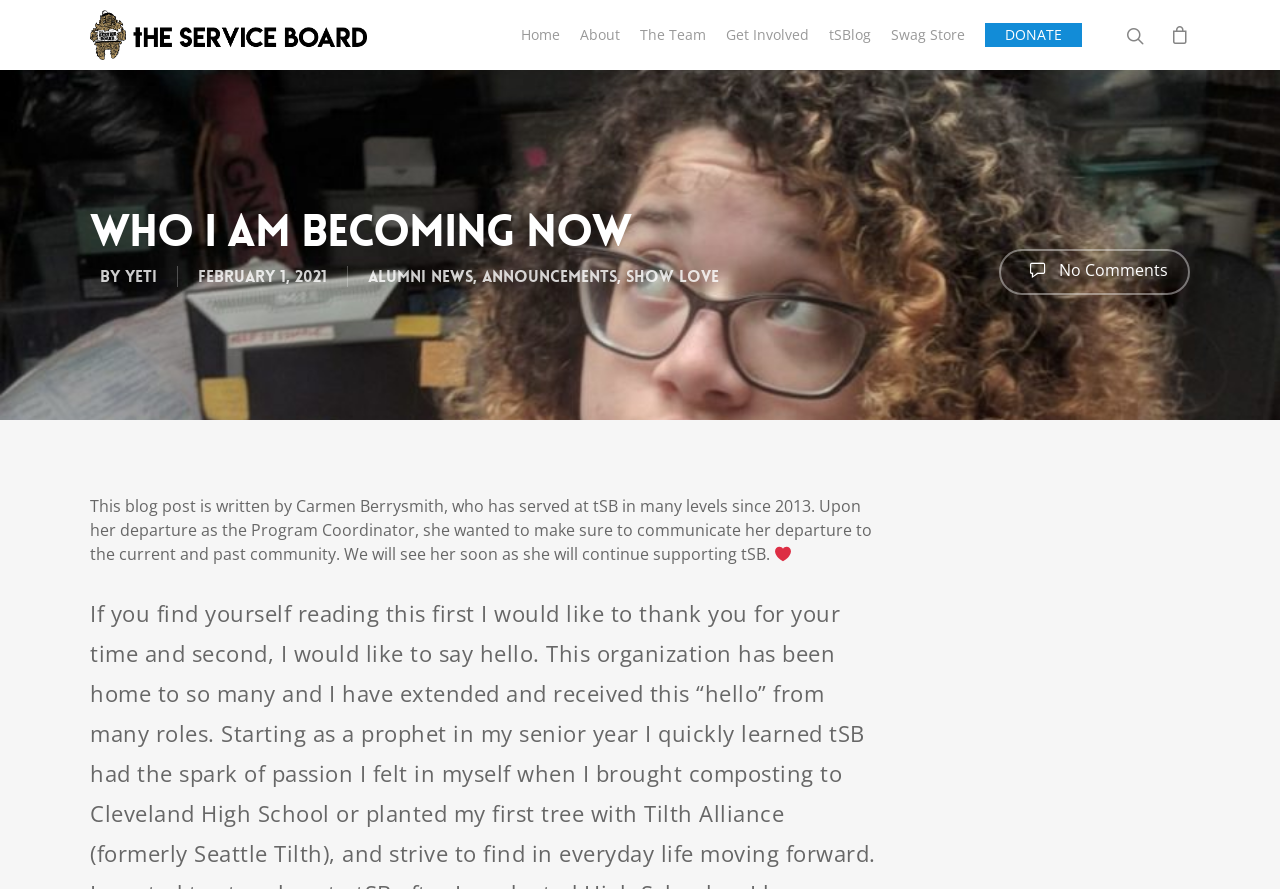Locate the bounding box coordinates of the element you need to click to accomplish the task described by this instruction: "make a donation".

[0.77, 0.028, 0.845, 0.051]